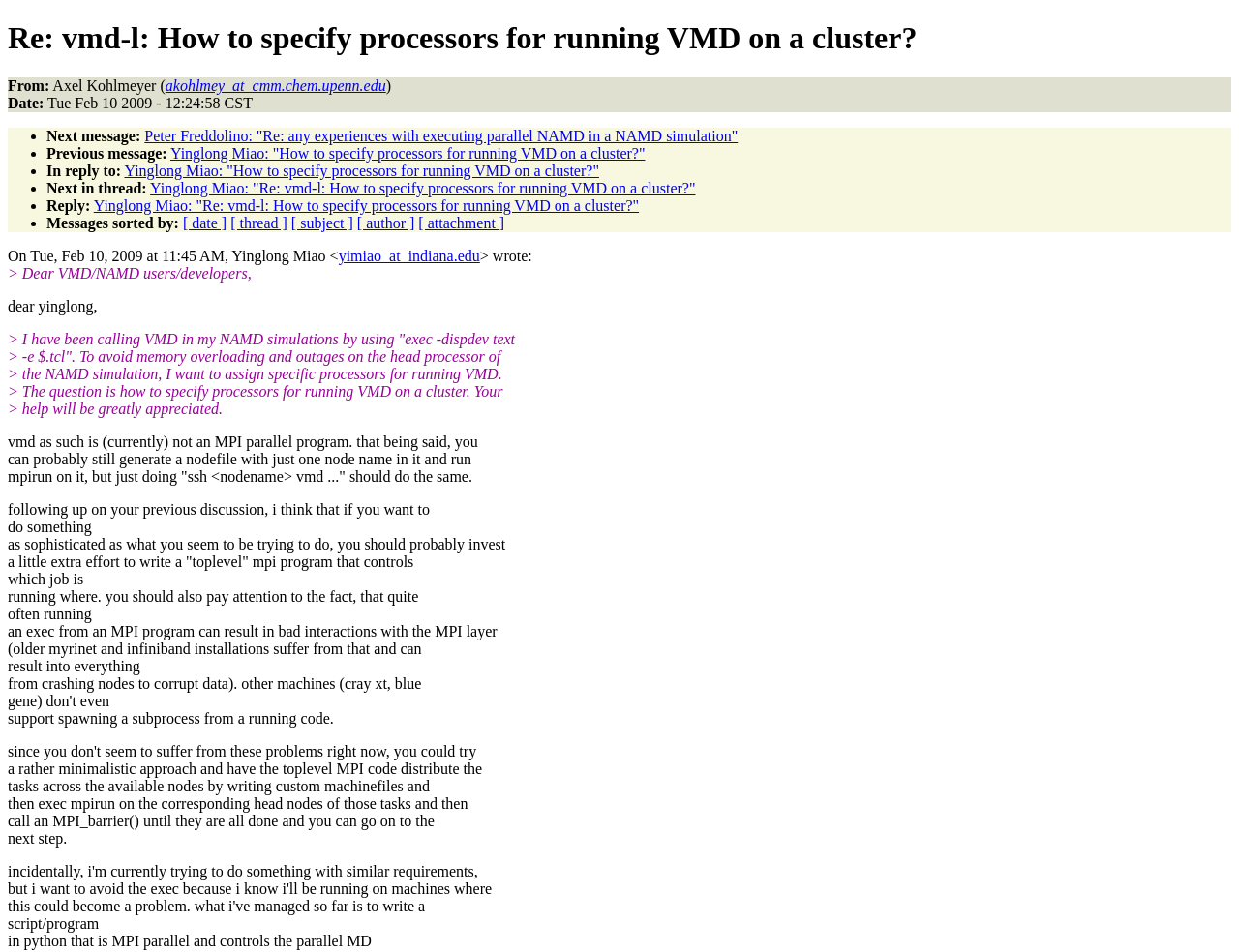What is the date of the email?
Based on the content of the image, thoroughly explain and answer the question.

The date of the email is Tue Feb 10 2009, which can be found in the 'Date:' section at the top of the webpage, where it says 'Date: Tue Feb 10 2009 - 12:24:58 CST'.